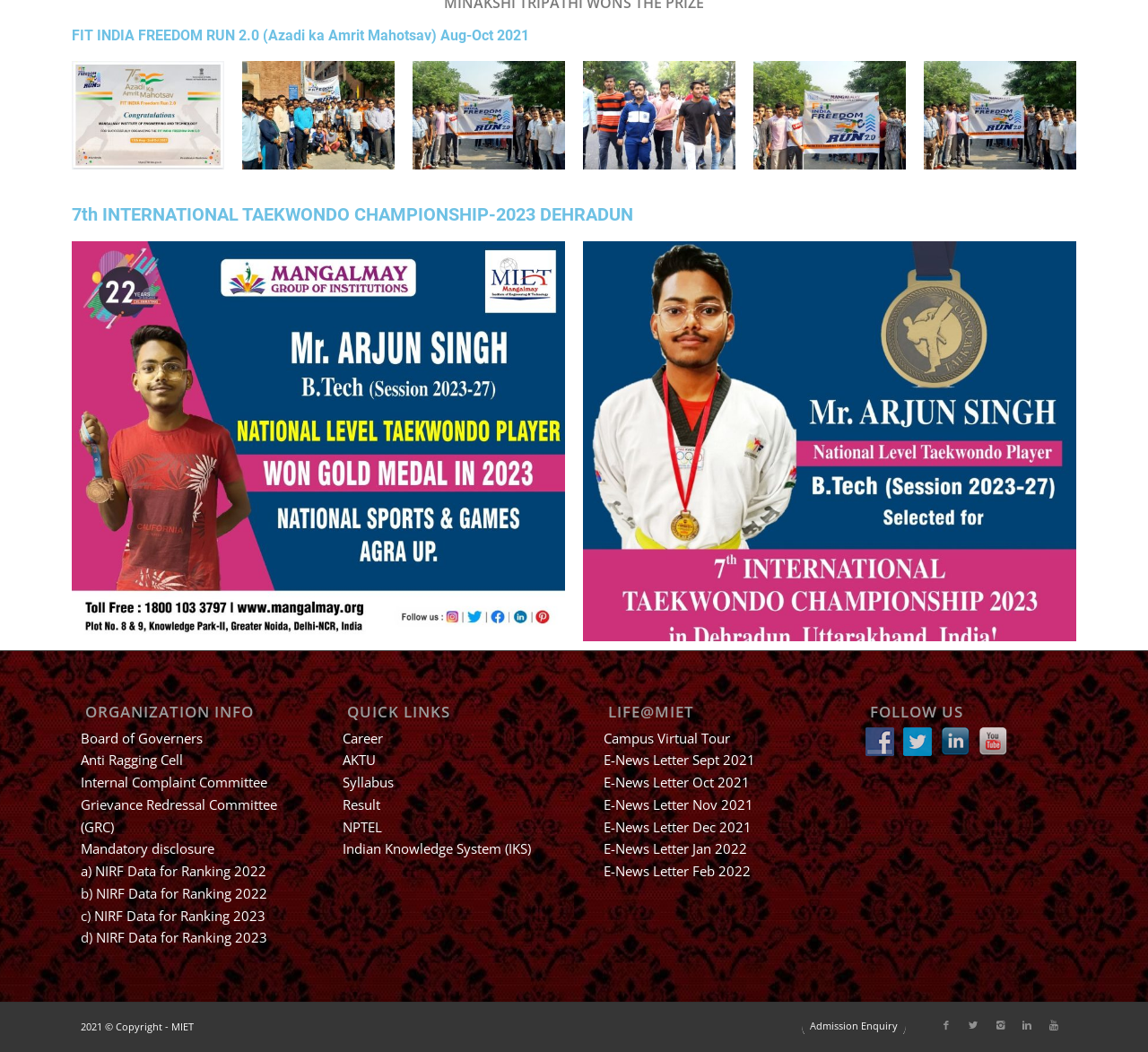What is the name of the event mentioned at the top of the webpage?
Answer the question with a detailed and thorough explanation.

The webpage has a heading at the top with the text 'FIT INDIA FREEDOM RUN 2.0 (Azadi ka Amrit Mahotsav) Aug-Oct 2021', which suggests that the event being referred to is the FIT INDIA FREEDOM RUN 2.0.